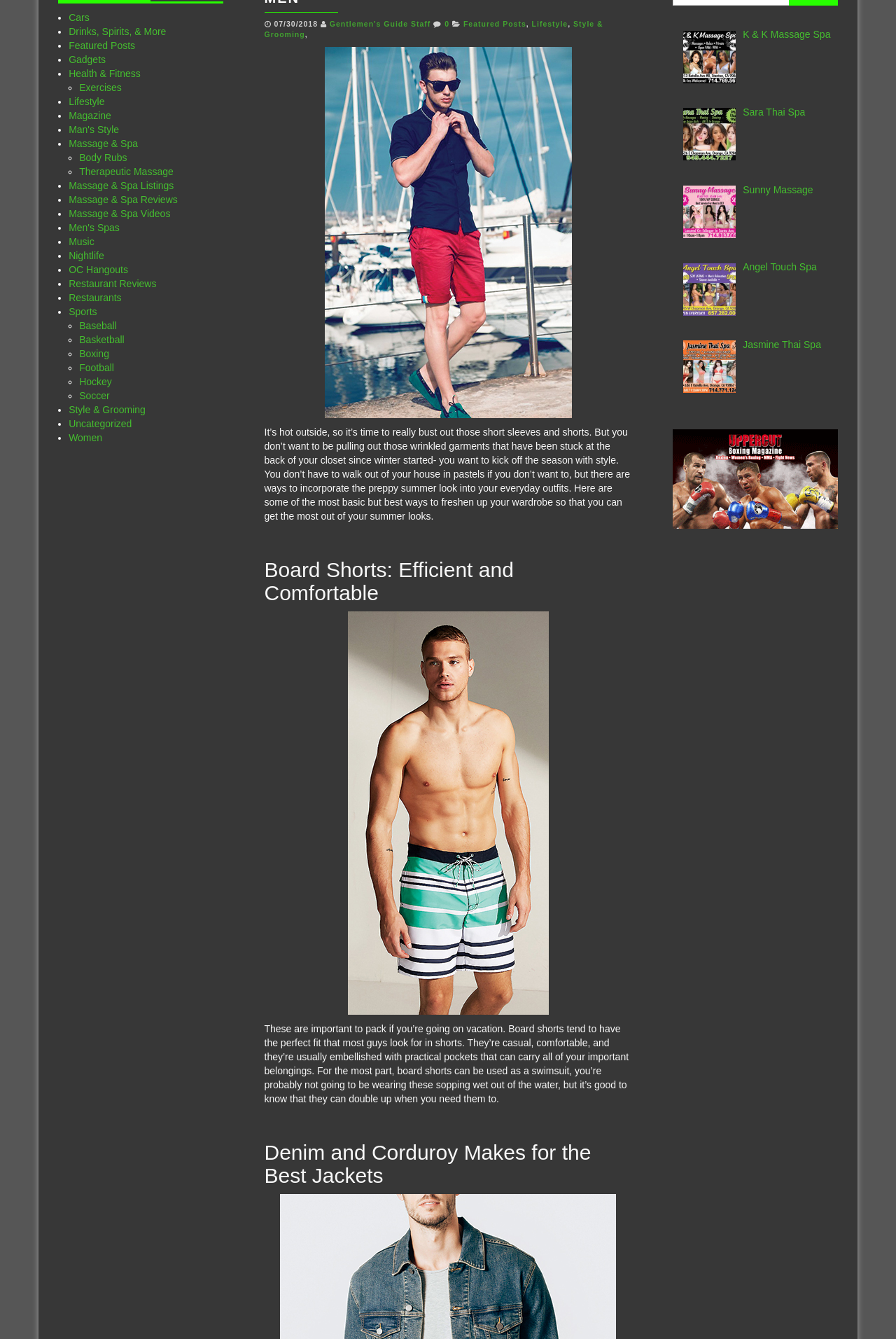Using the format (top-left x, top-left y, bottom-right x, bottom-right y), and given the element description, identify the bounding box coordinates within the screenshot: K & K Massage Spa

[0.829, 0.022, 0.927, 0.03]